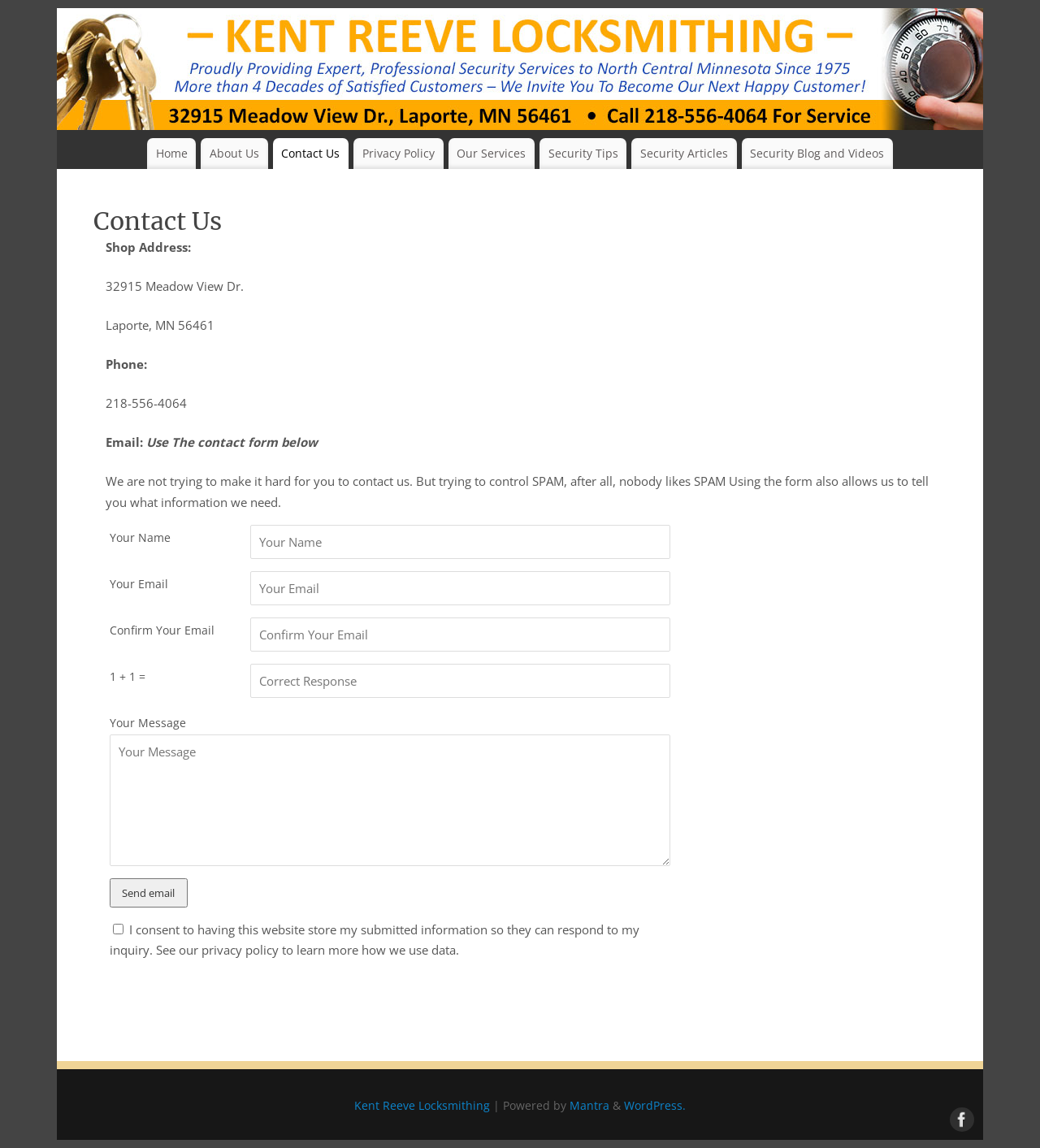Determine the bounding box coordinates of the area to click in order to meet this instruction: "Click the Facebook link".

[0.91, 0.018, 0.934, 0.044]